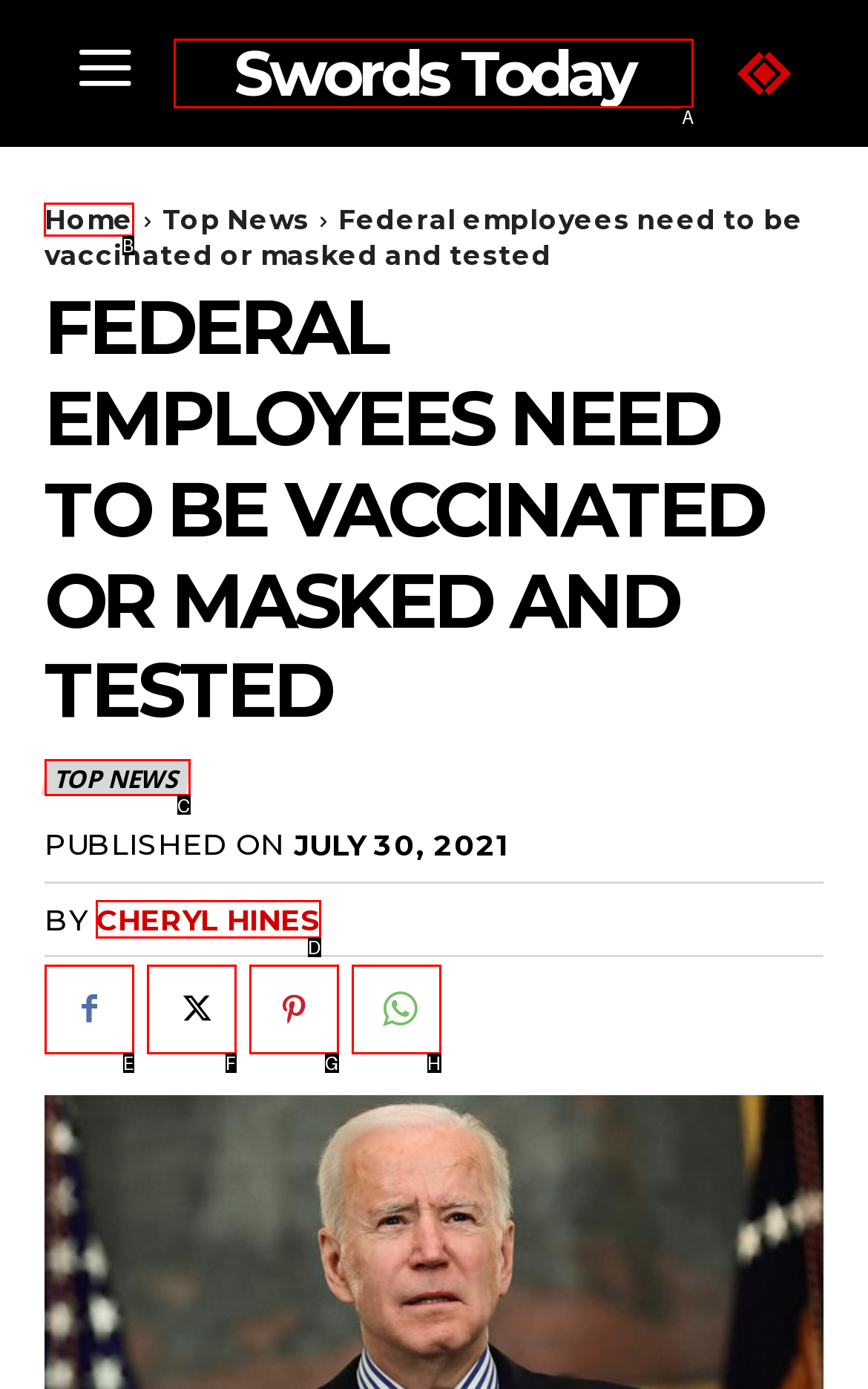For the task: Go to Home, specify the letter of the option that should be clicked. Answer with the letter only.

B